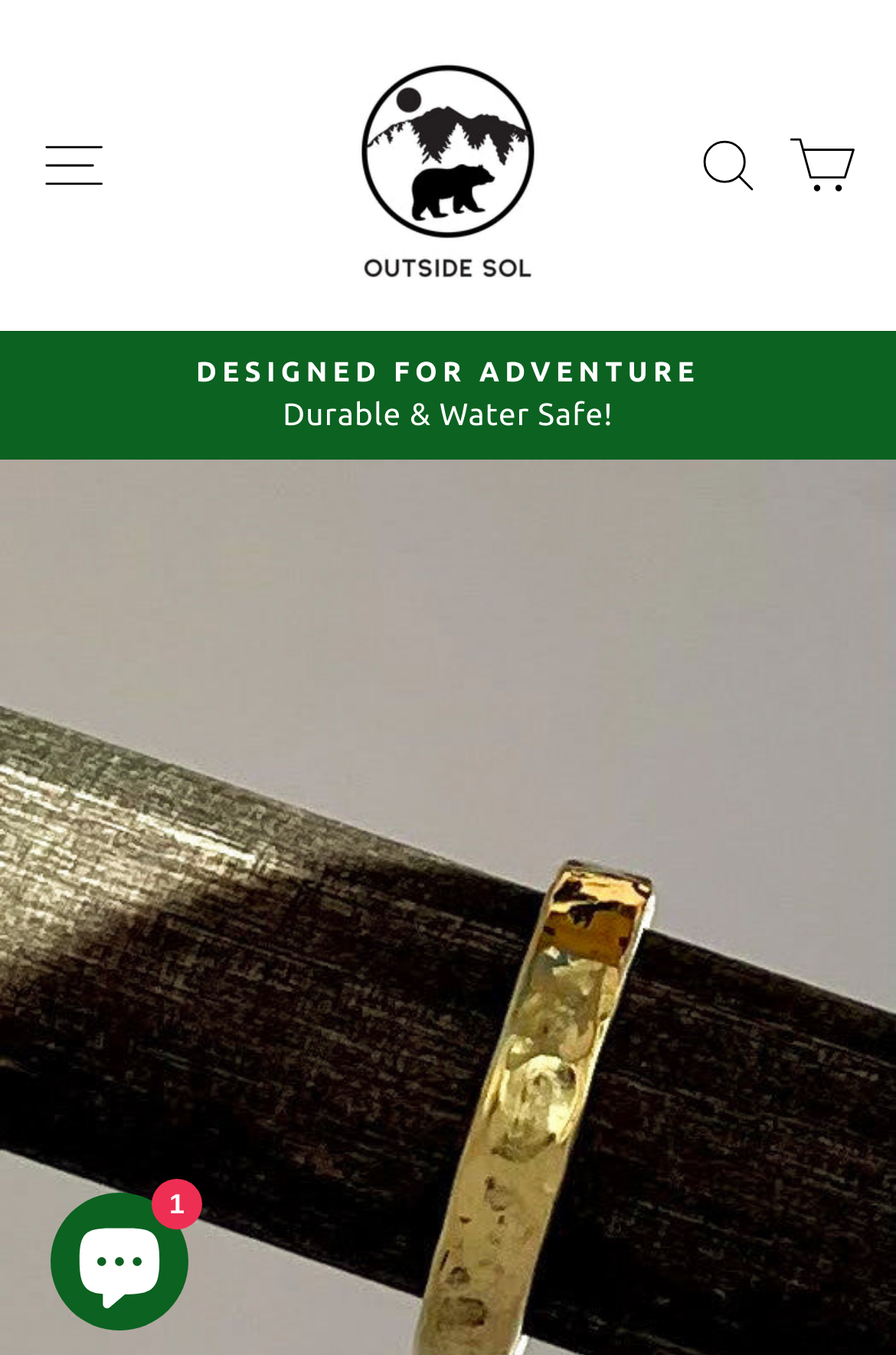For the element described, predict the bounding box coordinates as (top-left x, top-left y, bottom-right x, bottom-right y). All values should be between 0 and 1. Element description: icon-search Search

[0.755, 0.084, 0.87, 0.16]